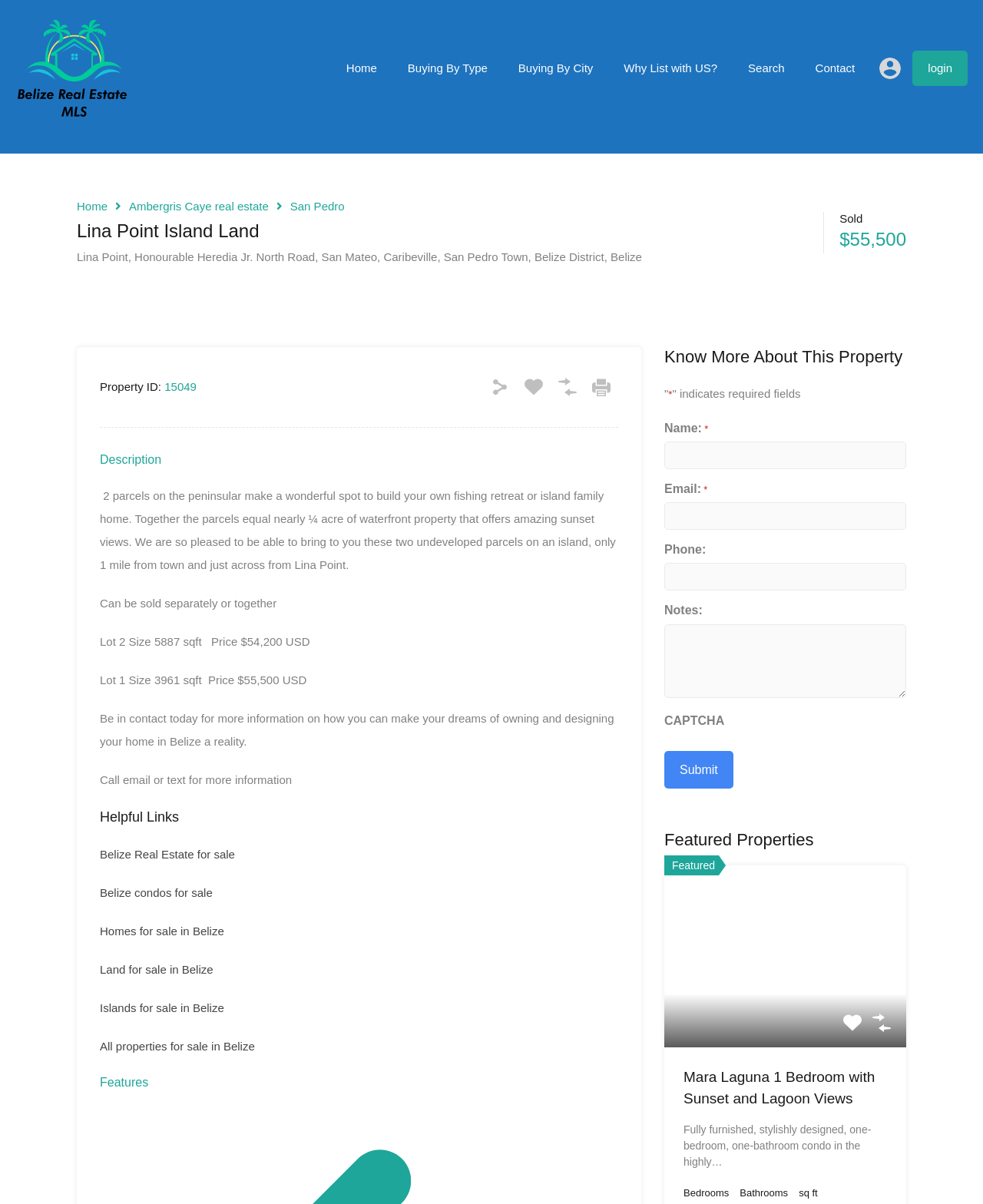What is the size of the waterfront property?
Using the visual information from the image, give a one-word or short-phrase answer.

nearly ¼ acre